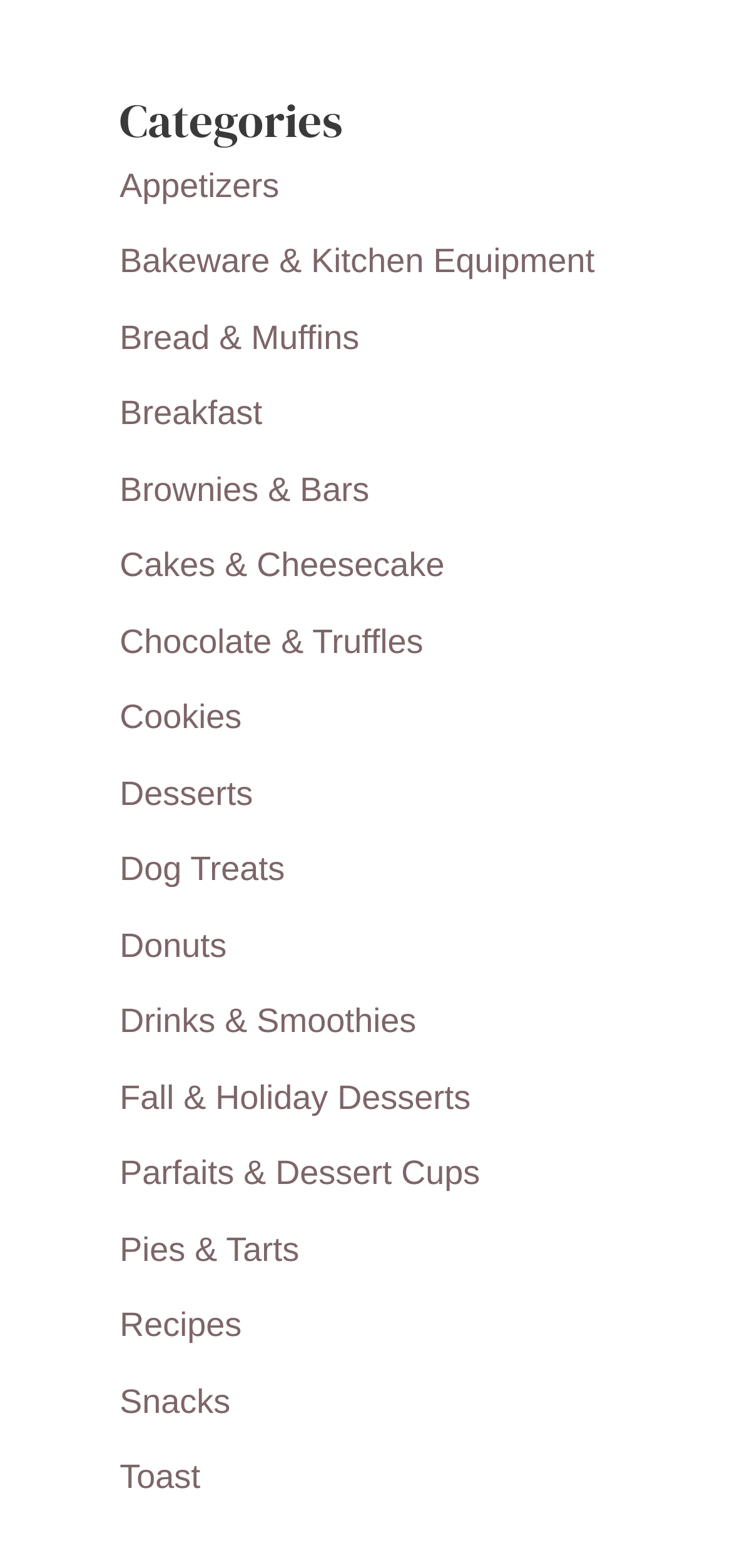What is the first category listed?
Please answer the question as detailed as possible based on the image.

The first category listed is 'Appetizers' because it is the first link element under the 'Categories' heading, with a bounding box coordinate of [0.163, 0.106, 0.381, 0.13].